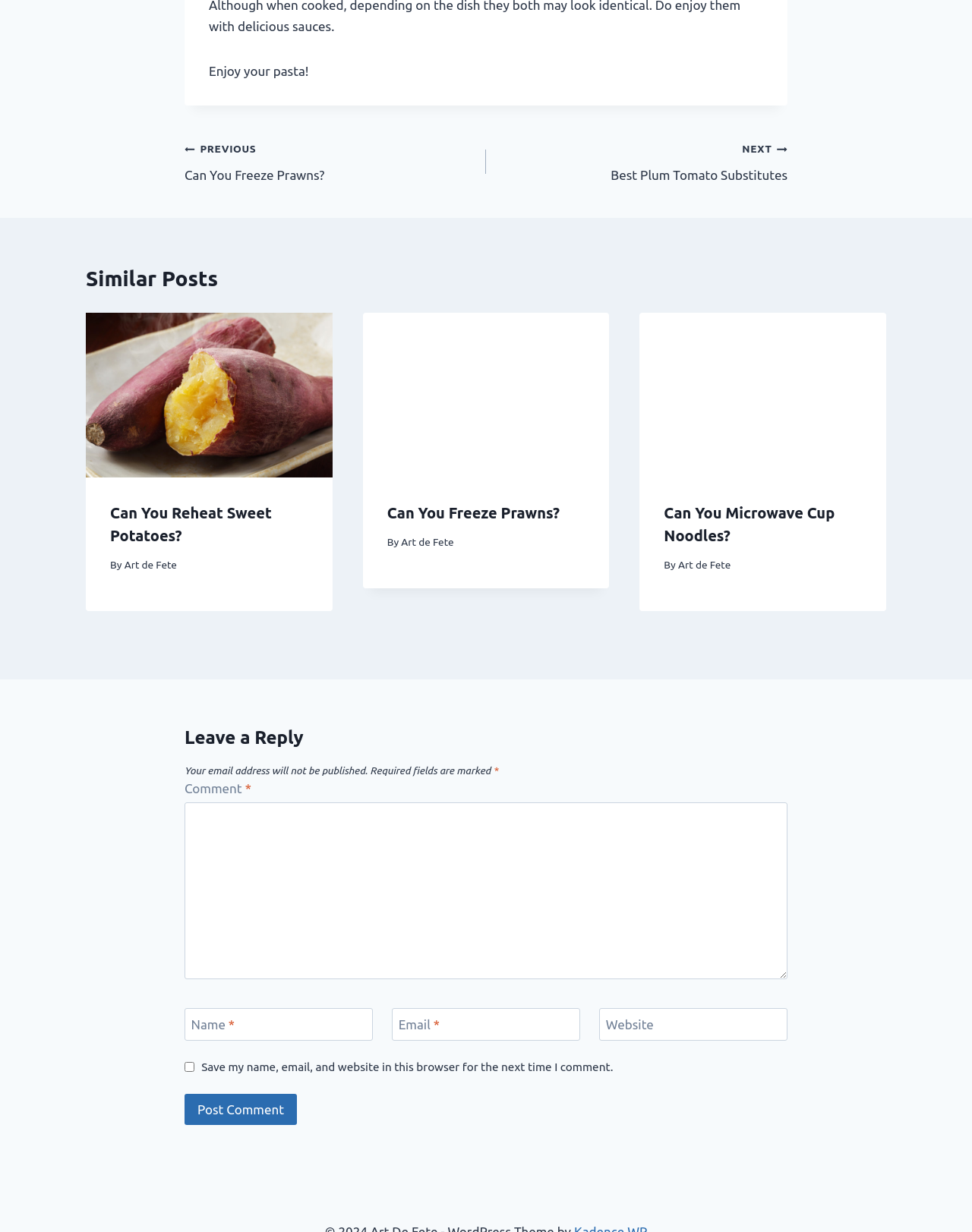Identify the bounding box coordinates for the UI element described by the following text: "NextContinue Best Plum Tomato Substitutes". Provide the coordinates as four float numbers between 0 and 1, in the format [left, top, right, bottom].

[0.5, 0.112, 0.81, 0.151]